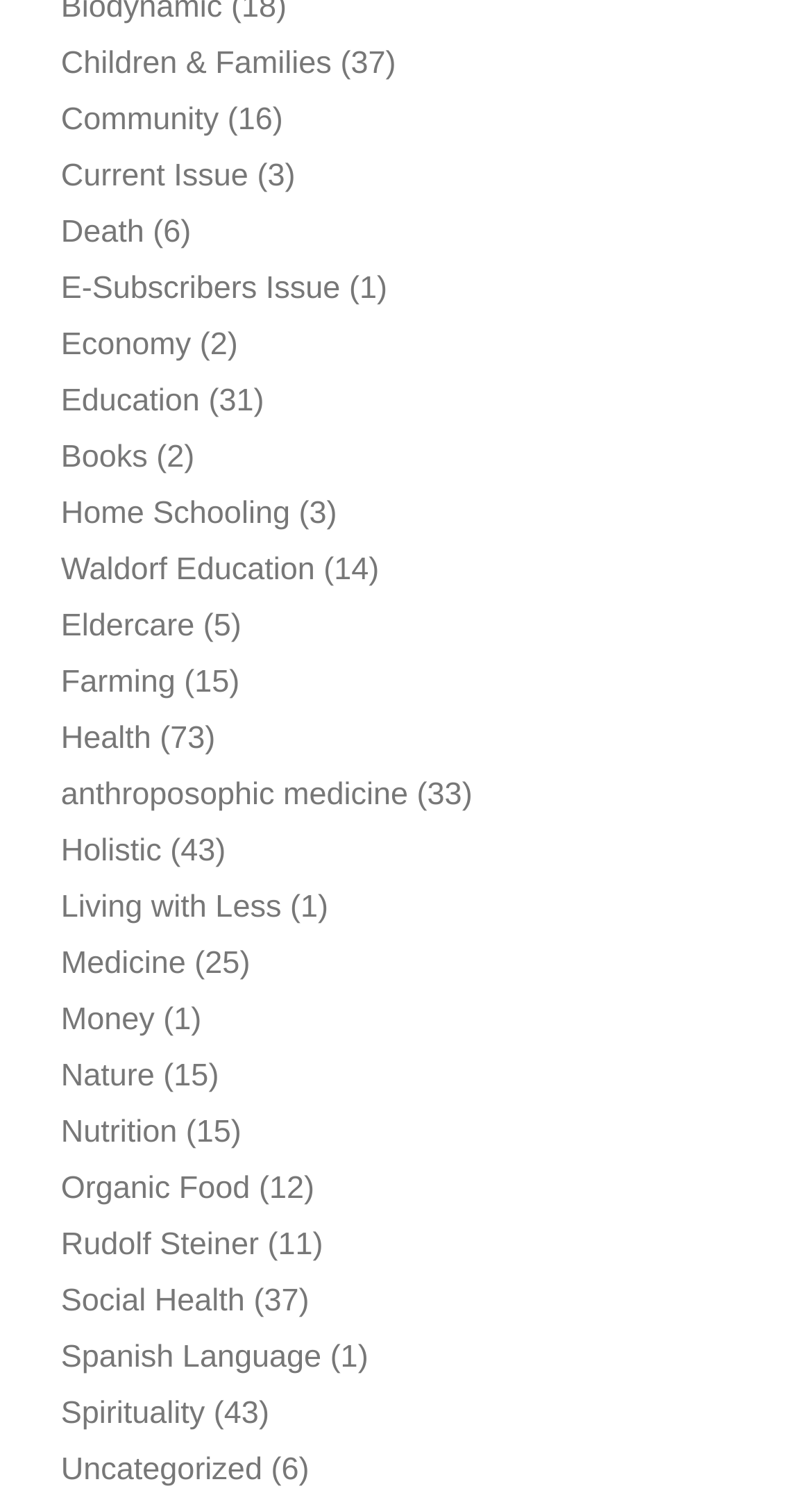Identify the bounding box coordinates for the UI element mentioned here: "Children & Families". Provide the coordinates as four float values between 0 and 1, i.e., [left, top, right, bottom].

[0.075, 0.03, 0.408, 0.054]